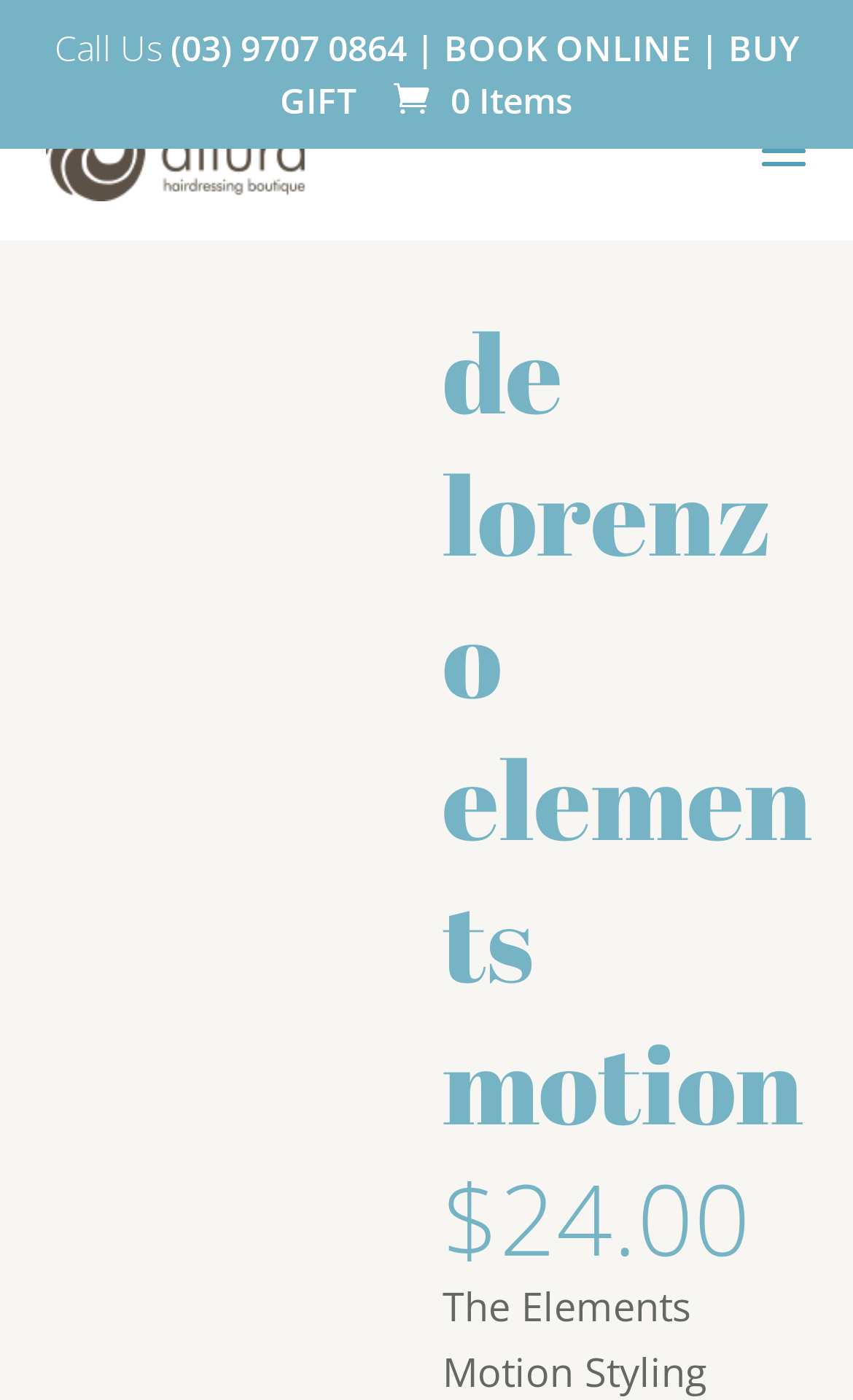From the element description (03) 9707 0864, predict the bounding box coordinates of the UI element. The coordinates must be specified in the format (top-left x, top-left y, bottom-right x, bottom-right y) and should be within the 0 to 1 range.

[0.2, 0.017, 0.477, 0.052]